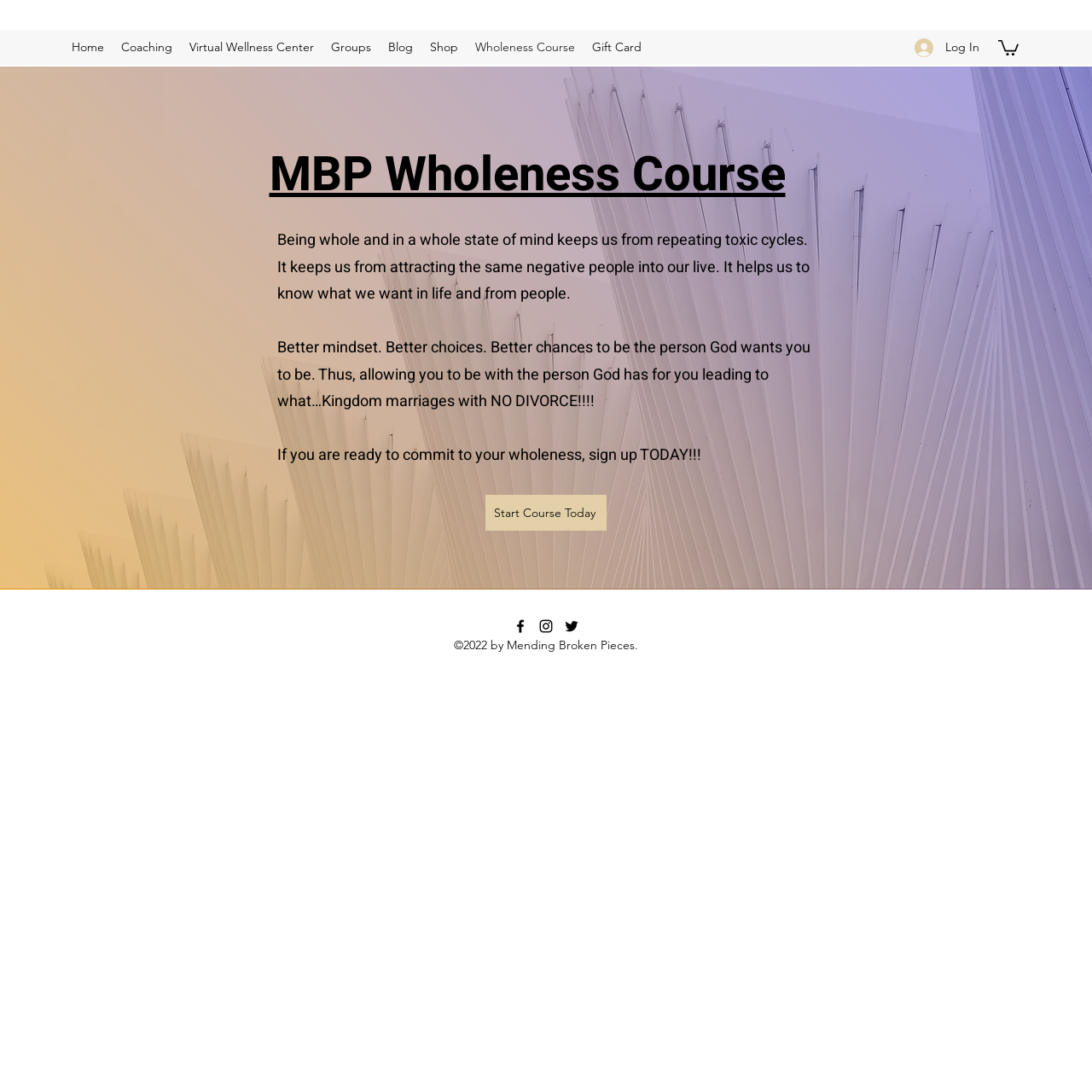Determine the bounding box coordinates of the area to click in order to meet this instruction: "Log in to the website".

[0.827, 0.029, 0.908, 0.058]